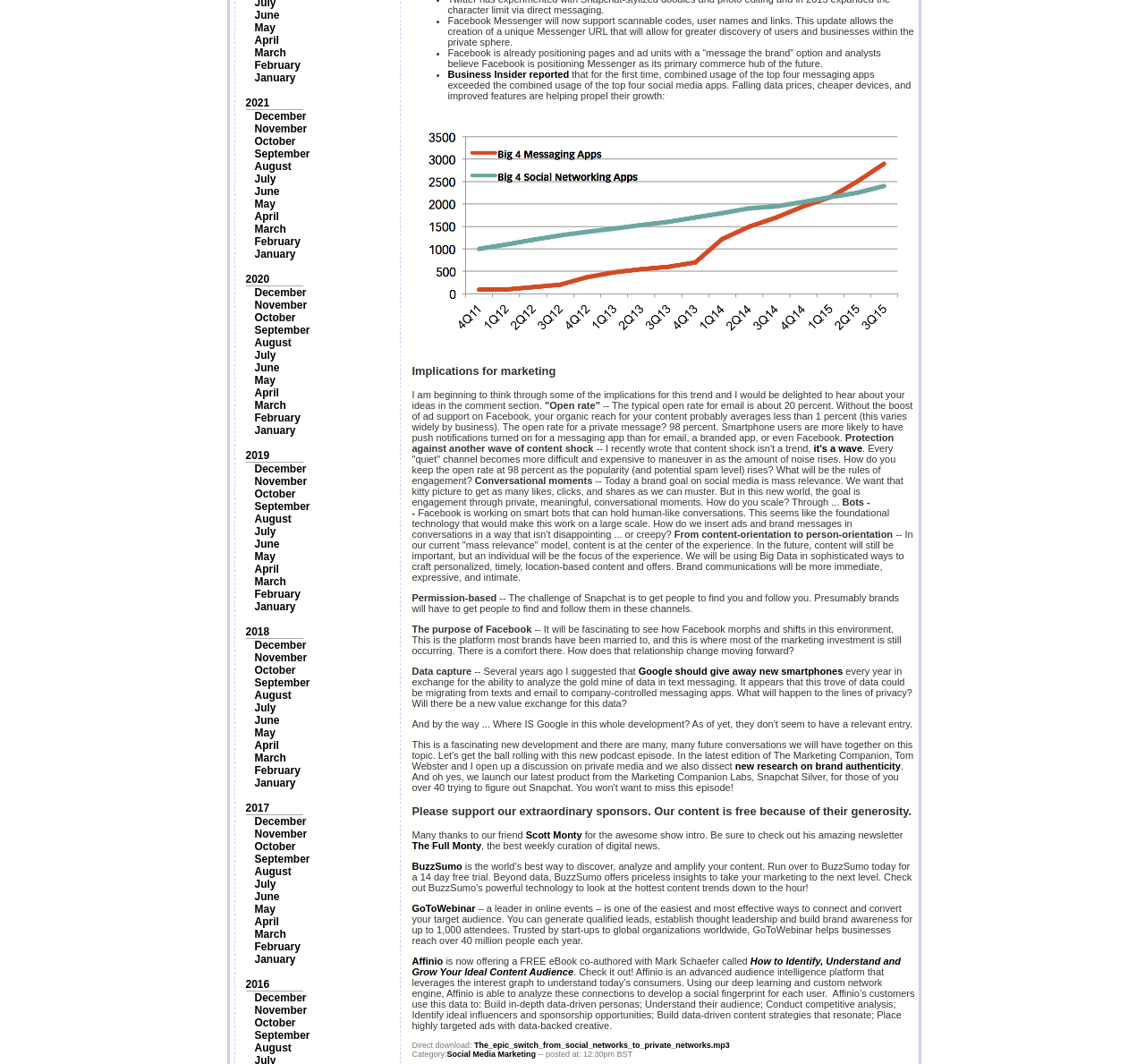Provide the bounding box coordinates of the HTML element this sentence describes: "August". The bounding box coordinates consist of four float numbers between 0 and 1, i.e., [left, top, right, bottom].

[0.222, 0.813, 0.255, 0.825]